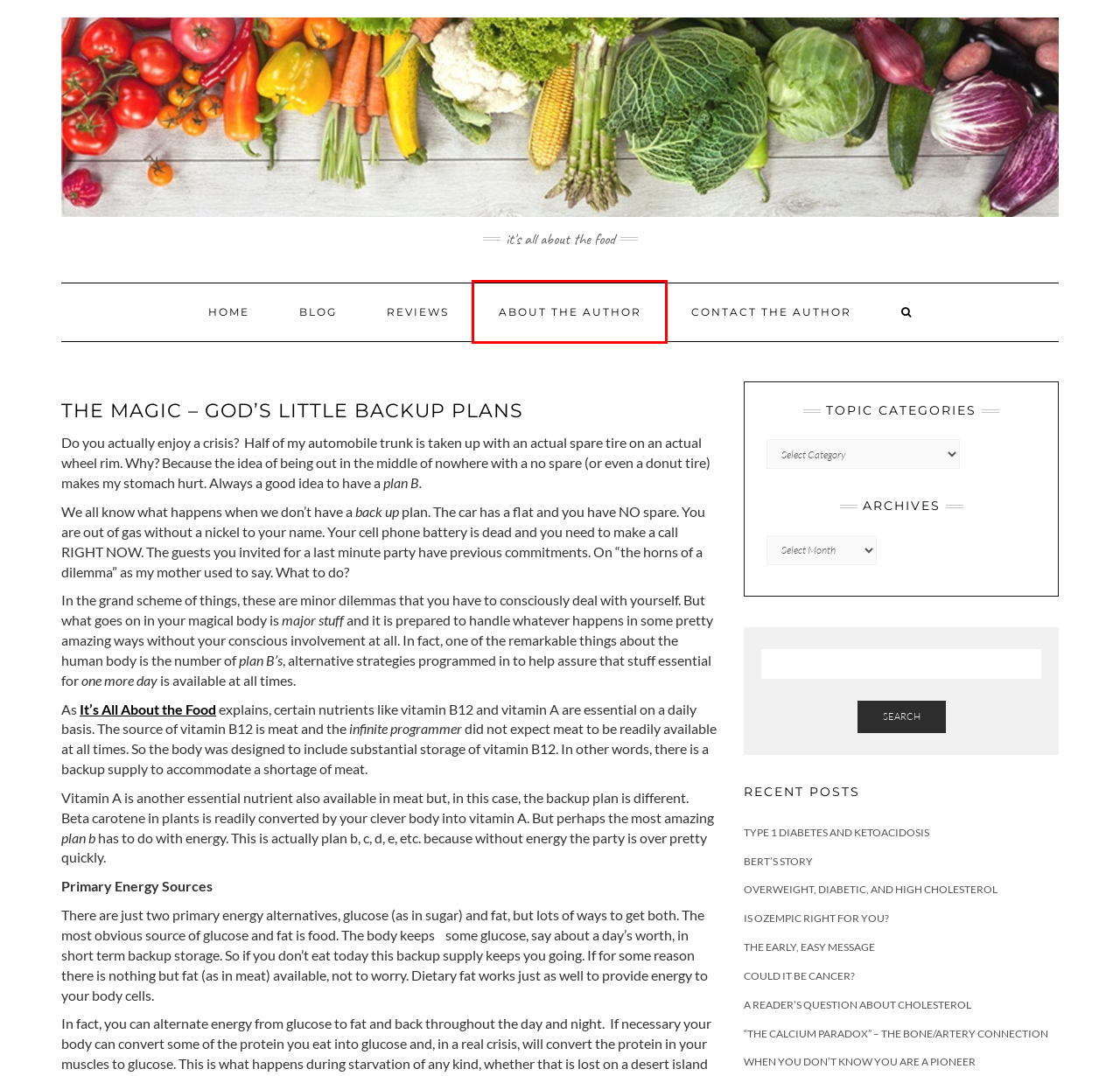You are given a screenshot of a webpage with a red rectangle bounding box around a UI element. Select the webpage description that best matches the new webpage after clicking the element in the bounding box. Here are the candidates:
A. The Early, Easy Message – It's All About the Food
B. “The Calcium Paradox” – the bone/artery connection – It's All About the Food
C. Could it be cancer? – It's All About the Food
D. It's All About the Food – It's All About the Food
E. Blog – It's All About the Food
F. When You Don’t Know You are a Pioneer – It's All About the Food
G. A Reader’s Question about Cholesterol – It's All About the Food
H. About the Author – It's All About the Food

H